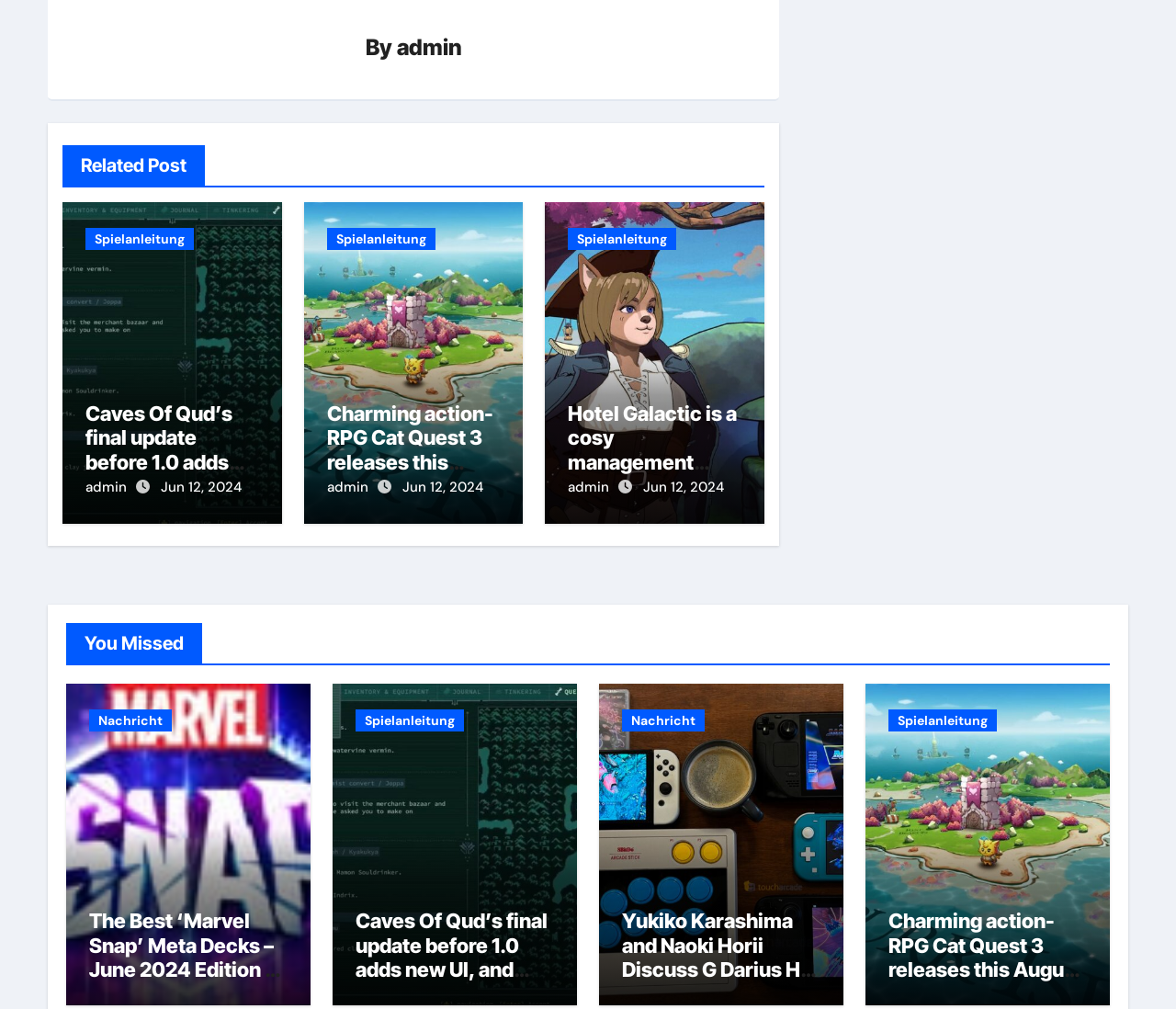Can you give a detailed response to the following question using the information from the image? What is the topic of the fifth post?

The fifth post has a heading 'Hotel Galactic is a cosy management game that aims to channel Spirited Away' which indicates that the topic of the post is 'Hotel Galactic'.